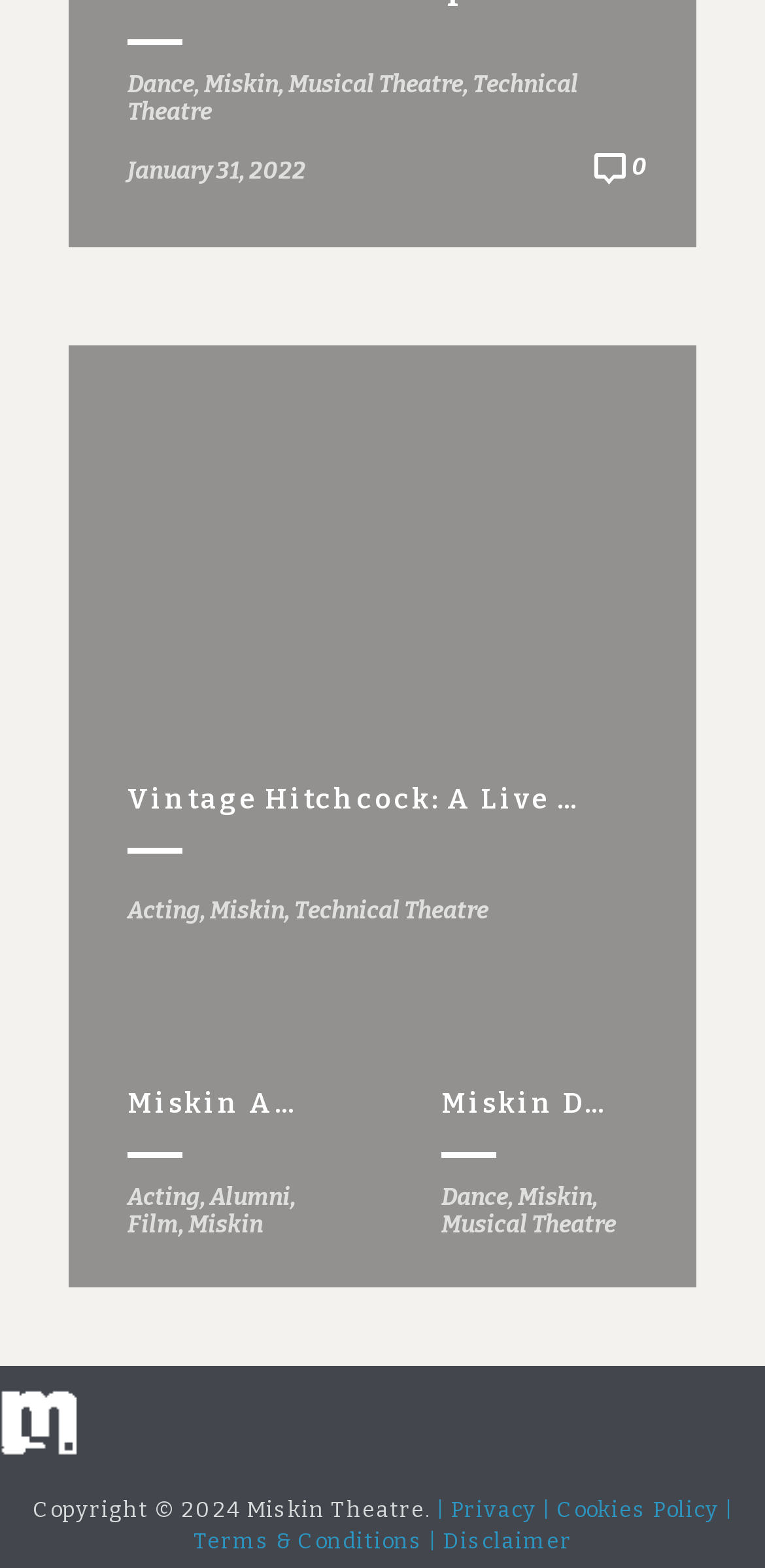Provide the bounding box coordinates in the format (top-left x, top-left y, bottom-right x, bottom-right y). All values are floating point numbers between 0 and 1. Determine the bounding box coordinate of the UI element described as: Film

[0.167, 0.772, 0.233, 0.789]